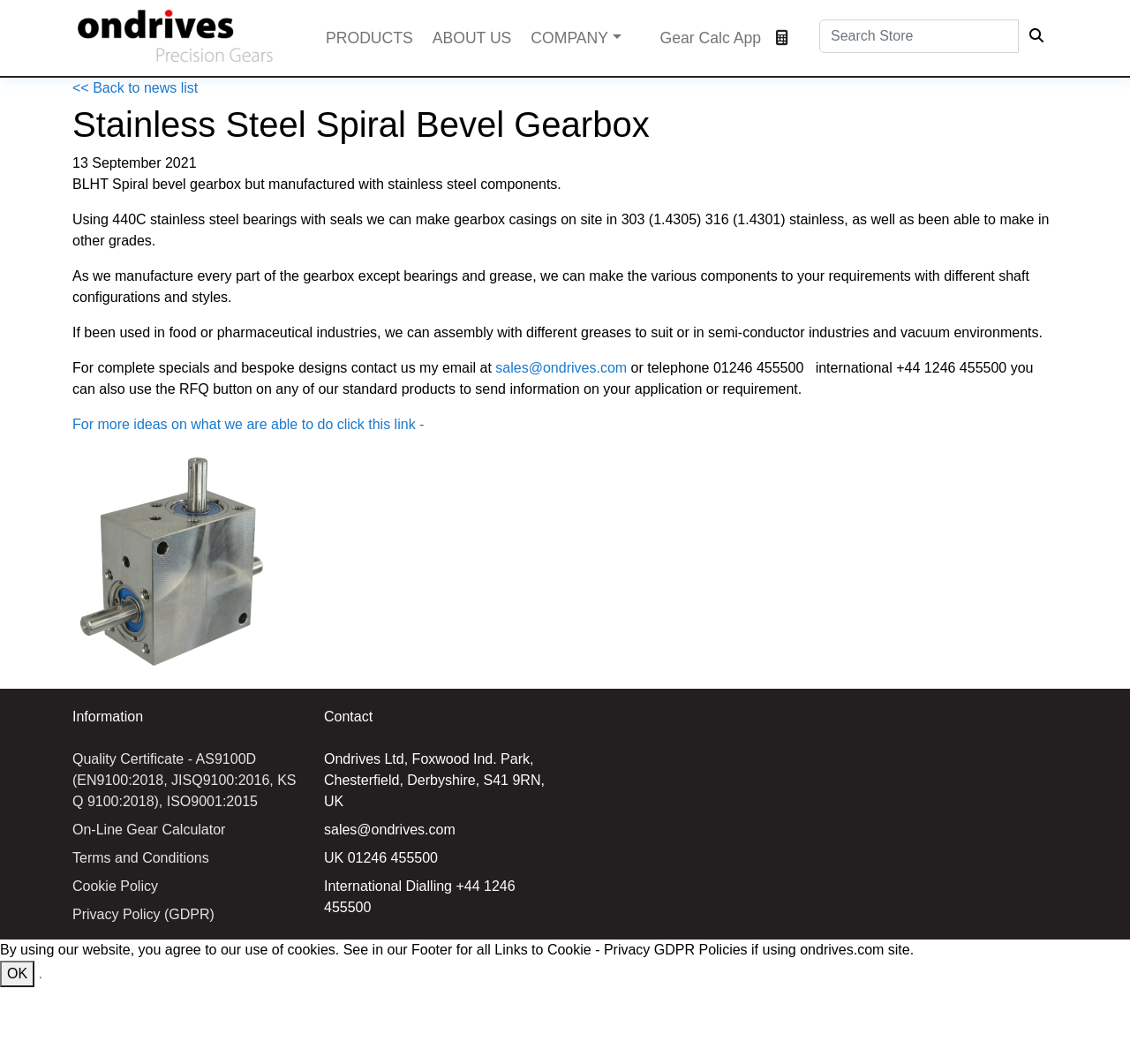What is the quality certificate mentioned?
Relying on the image, give a concise answer in one word or a brief phrase.

AS9100D